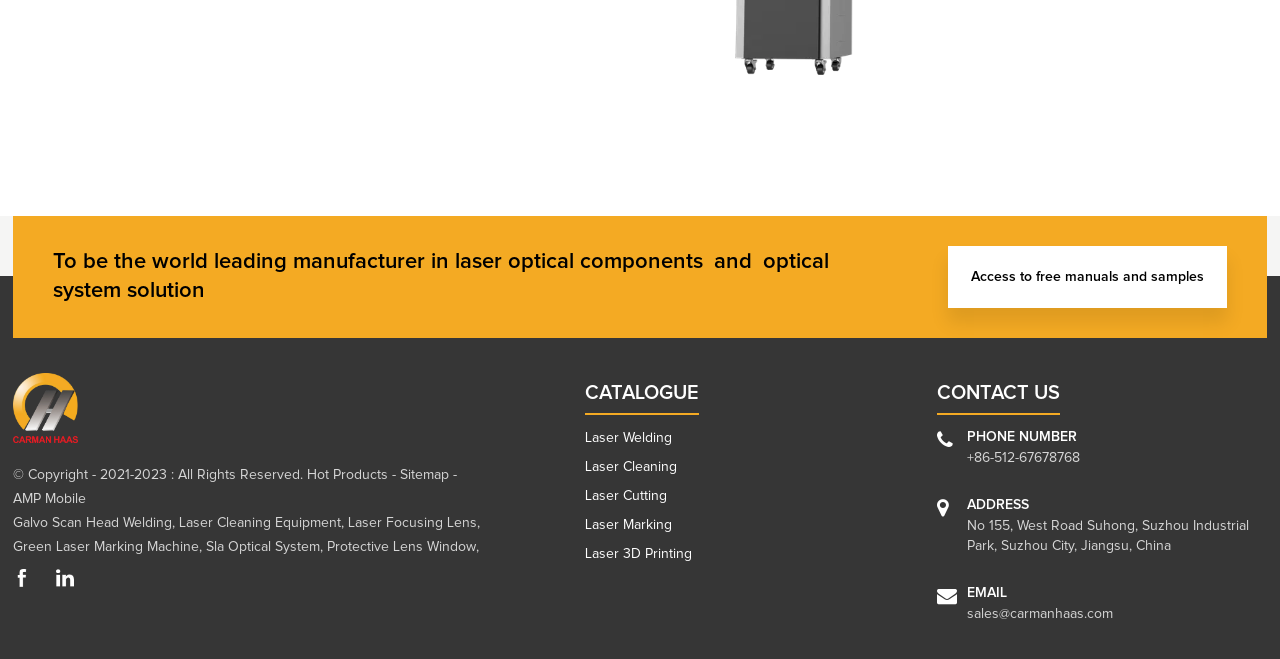What is the company's logo?
Based on the image, answer the question with a single word or brief phrase.

Logo